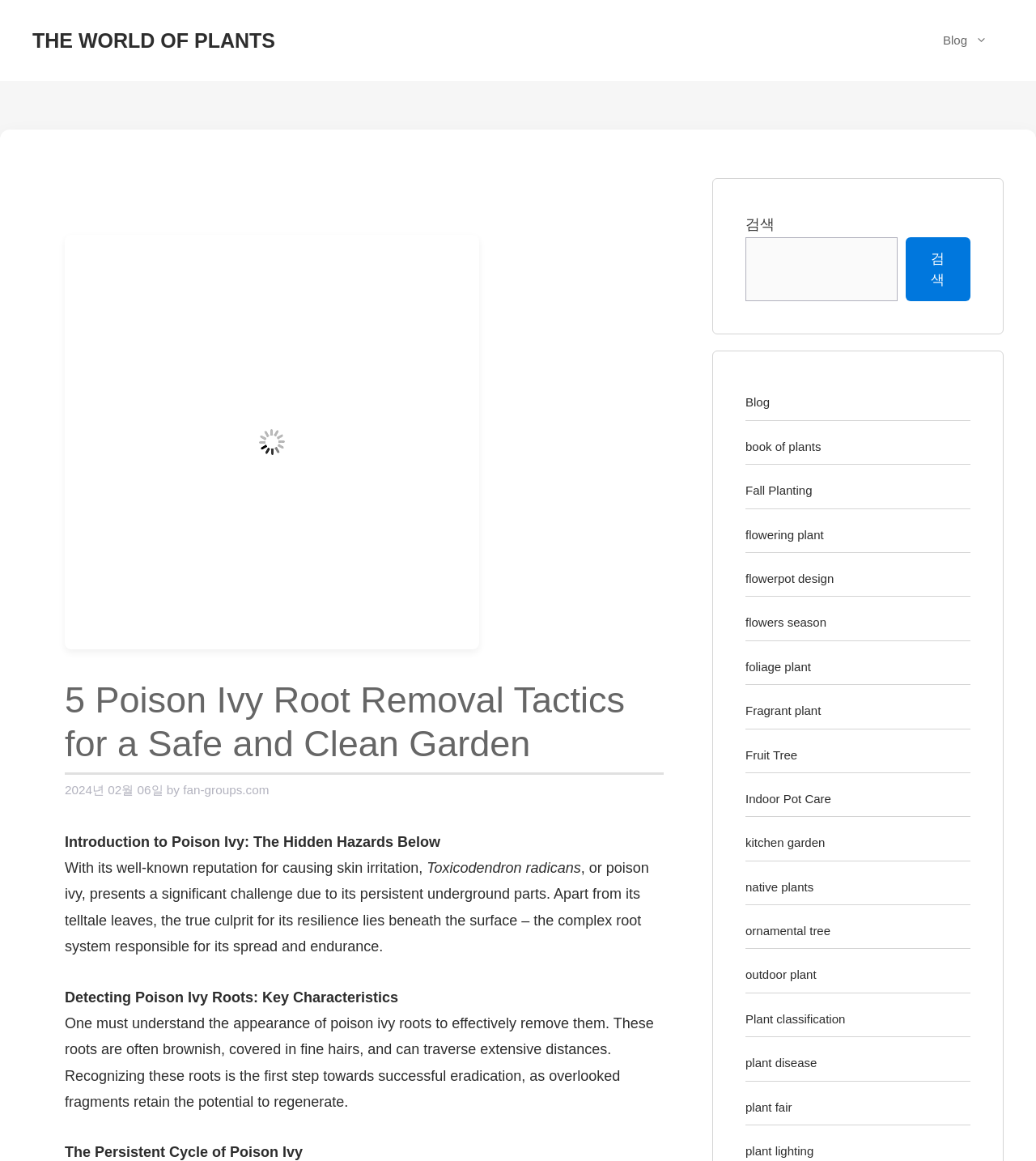Based on the image, please respond to the question with as much detail as possible:
What is the name of the website?

I determined the answer by looking at the banner element at the top of the webpage, which contains the text 'THE WORLD OF PLANTS'.